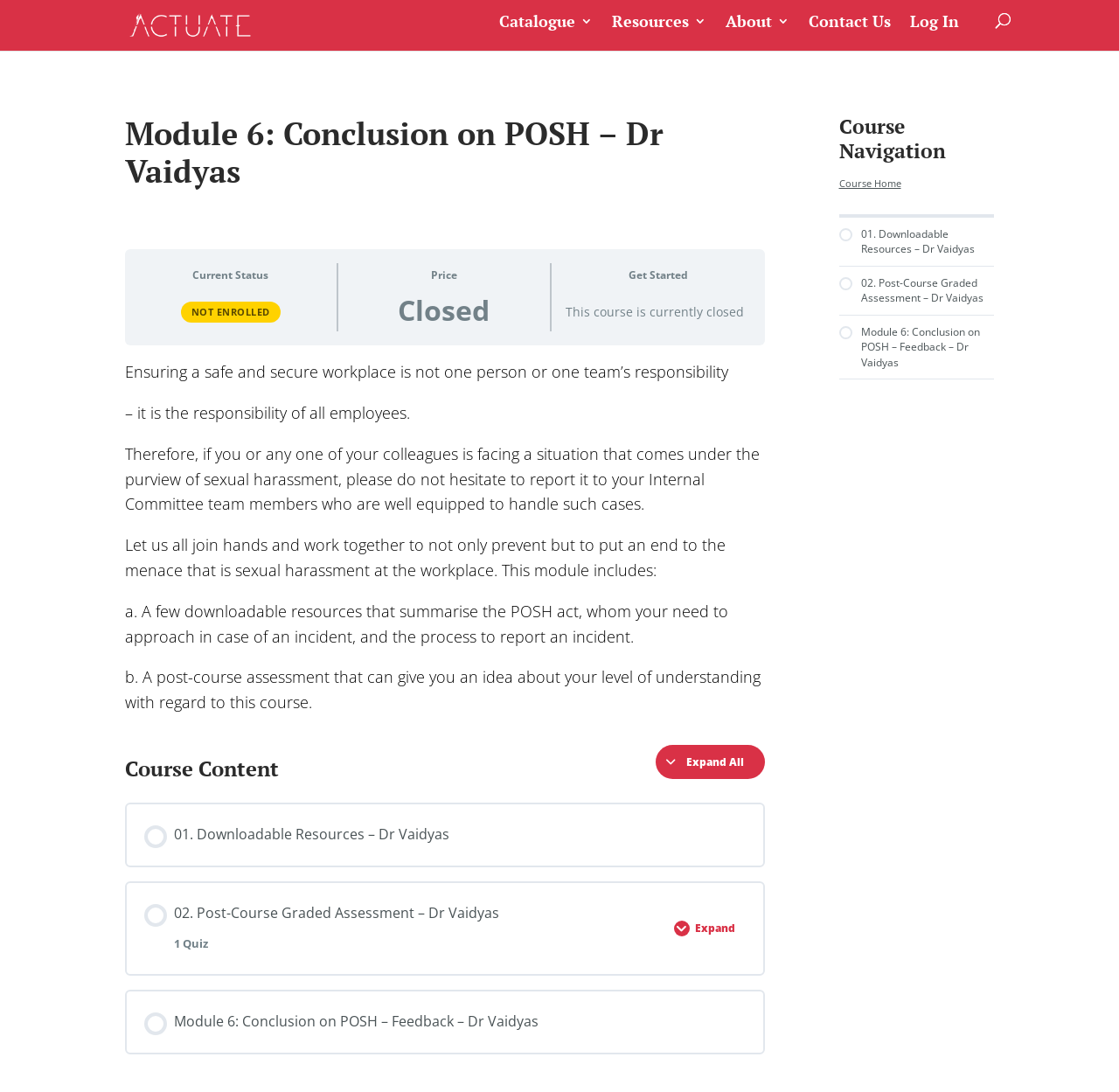Could you provide the bounding box coordinates for the portion of the screen to click to complete this instruction: "View course resources"?

[0.547, 0.012, 0.631, 0.046]